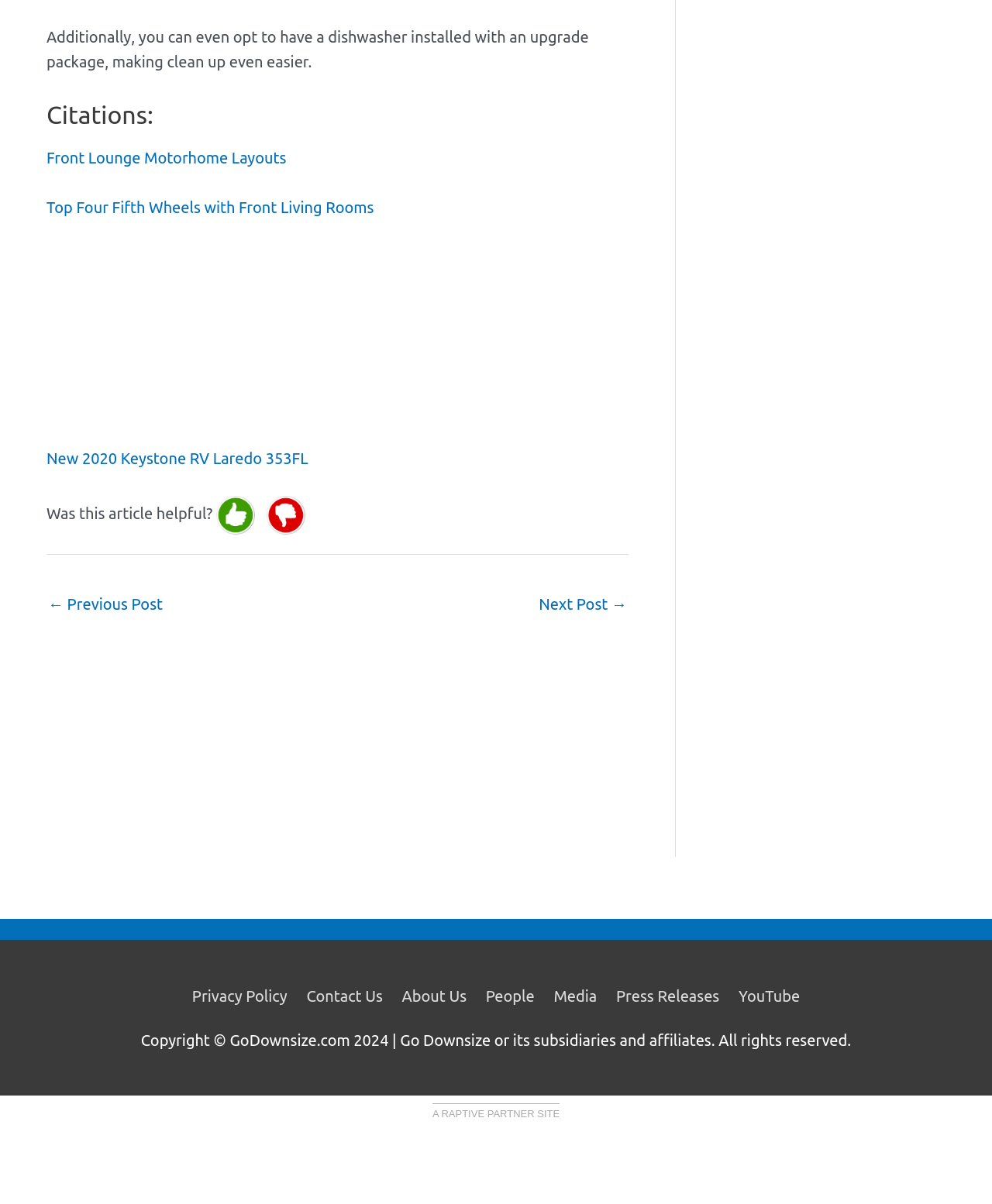Determine the bounding box for the UI element as described: "Front Lounge Motorhome Layouts". The coordinates should be represented as four float numbers between 0 and 1, formatted as [left, top, right, bottom].

[0.047, 0.123, 0.289, 0.138]